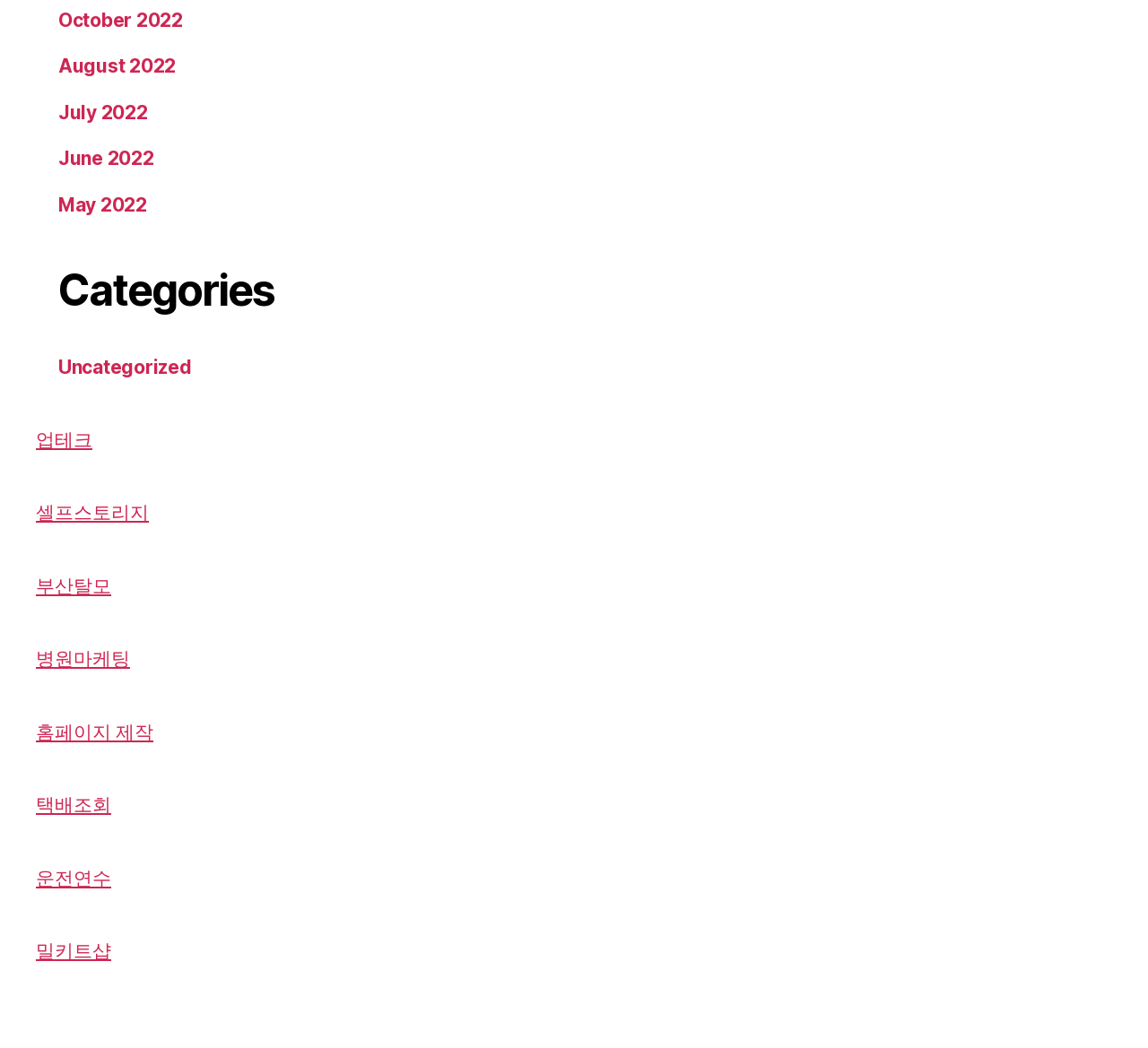Reply to the question with a single word or phrase:
How many links are there in total?

13